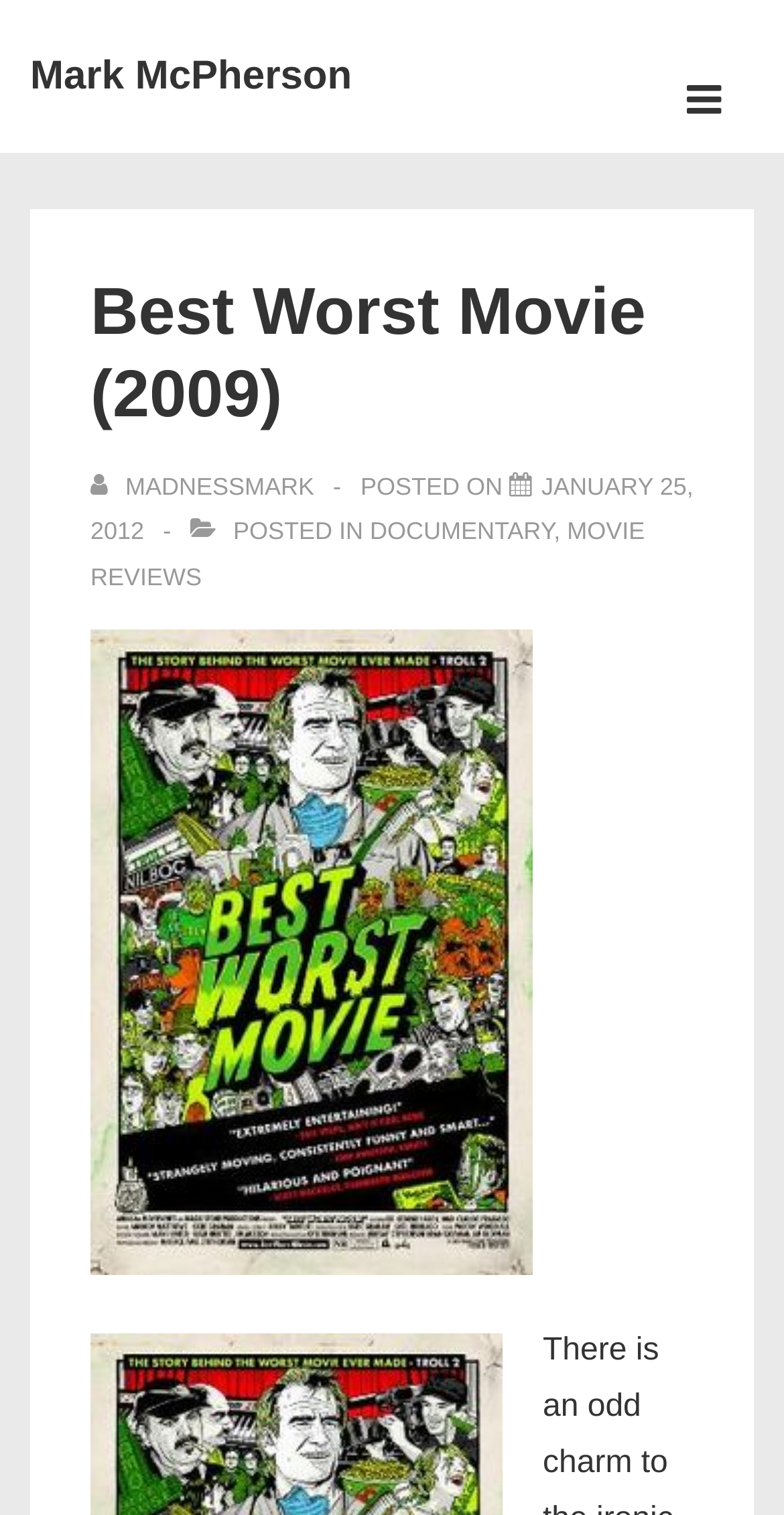Offer a thorough description of the webpage.

The webpage appears to be a blog post about the documentary "Best Worst Movie (2009)". At the top left, there is a link to the author's profile, "Mark McPherson". Next to it, there is a main navigation heading. On the top right, there is a button with a menu icon, which is not expanded.

Below the navigation section, the title "Best Worst Movie (2009)" is prominently displayed. Underneath the title, there is a section with information about the post. It includes a link to view all posts by the author, "MadnessMark", and the post date, "JANUARY 25, 2012". The post is categorized under "DOCUMENTARY" and "MOVIE REVIEWS".

To the right of the post information, there is an image related to the documentary "Best Worst Movie (2009)". The image takes up a significant portion of the page, spanning from the middle to the bottom.

The overall content of the webpage suggests that it is a review or analysis of the documentary "Best Worst Movie (2009)", with the meta description providing a brief glimpse into the tone and style of the review.